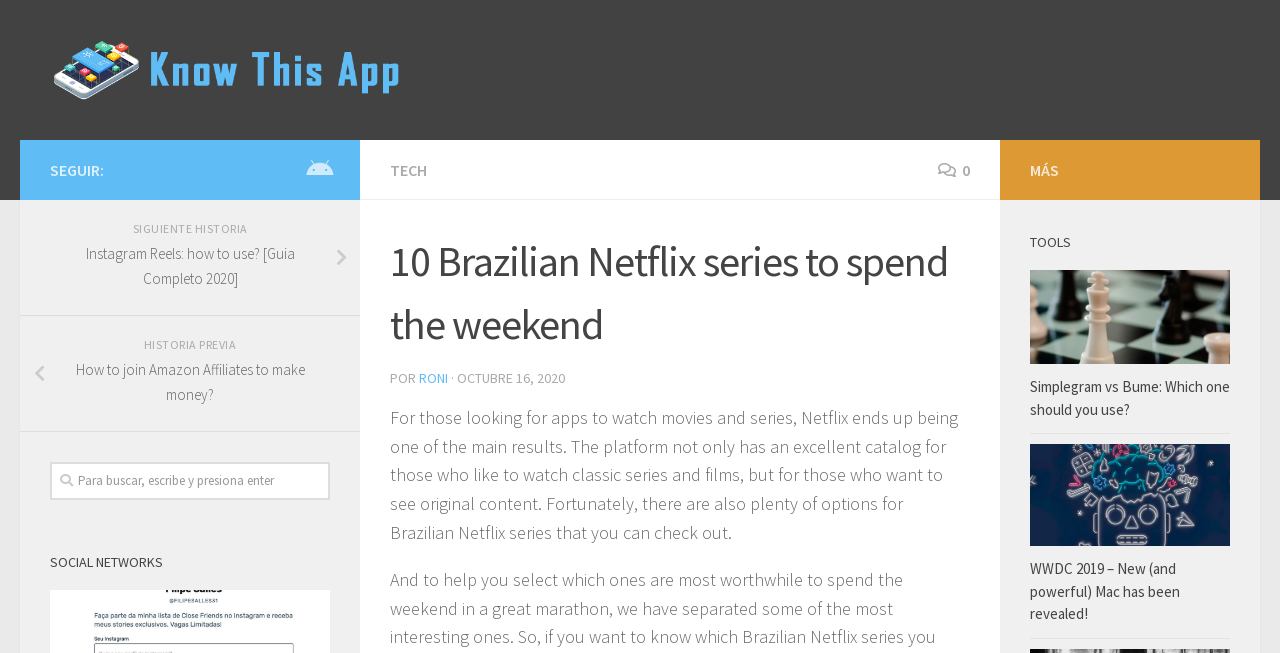Please mark the clickable region by giving the bounding box coordinates needed to complete this instruction: "Subscribe to the newsletter".

None